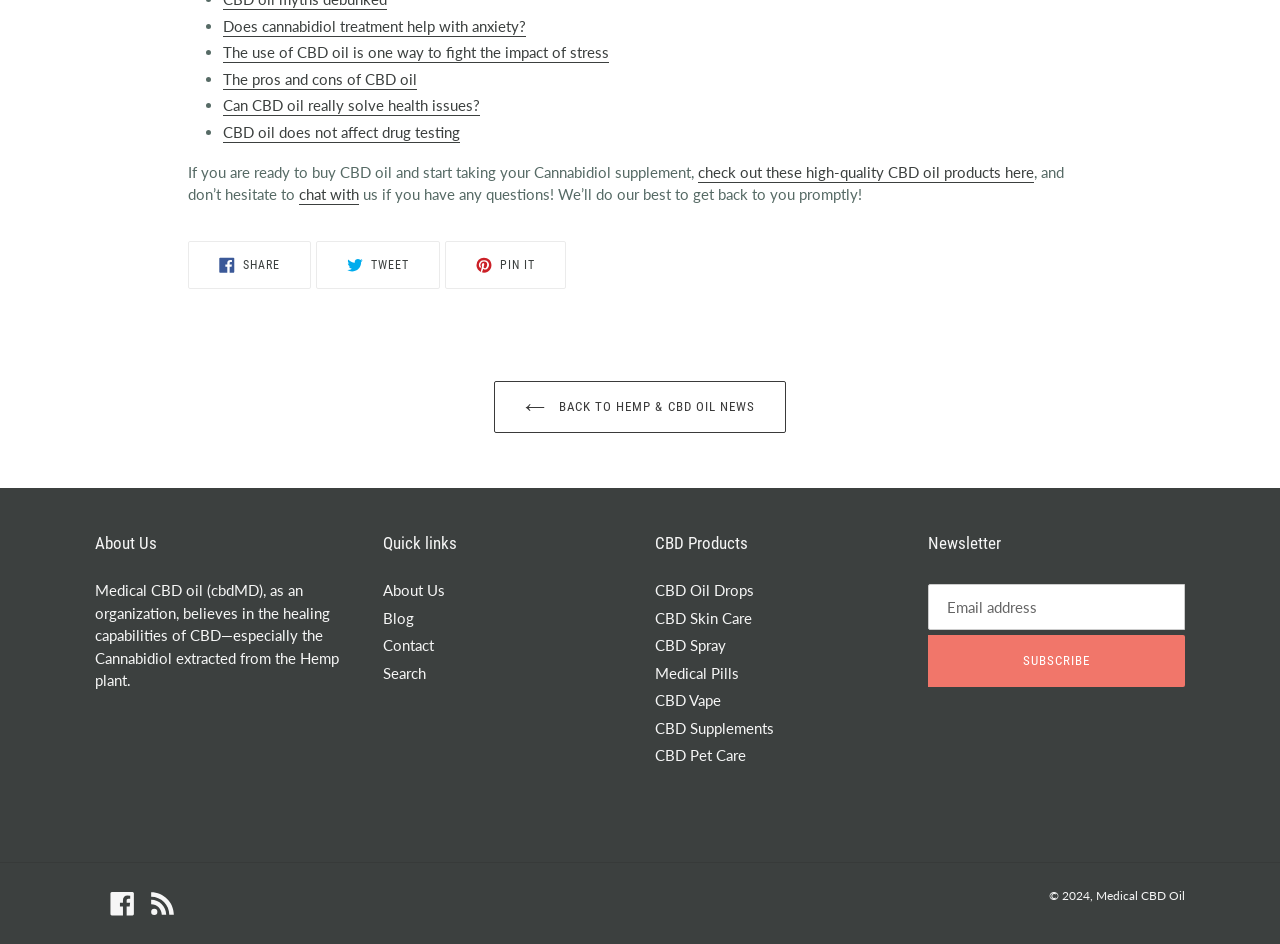How many links are there in the 'Quick links' section?
Refer to the screenshot and respond with a concise word or phrase.

4